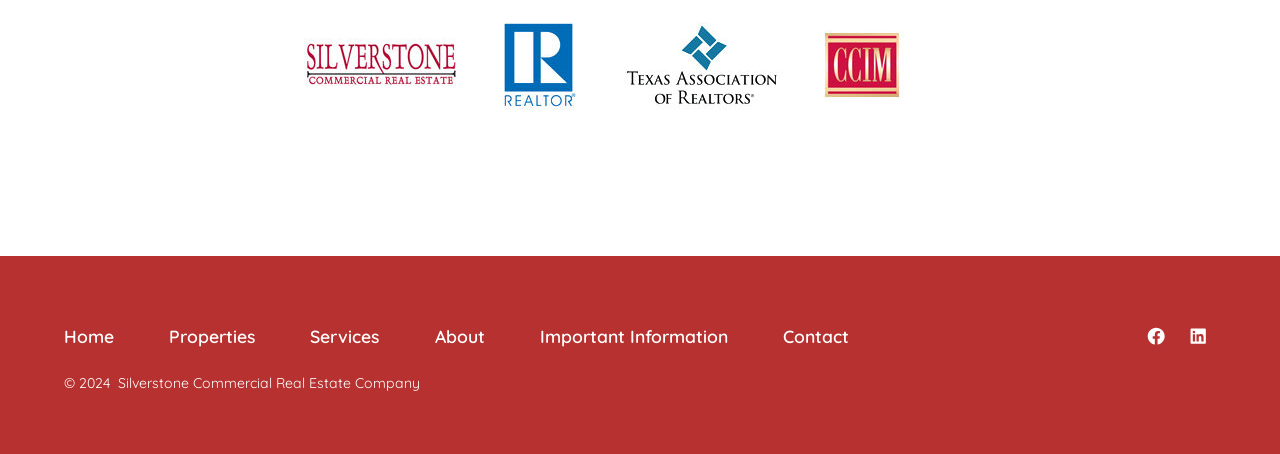Bounding box coordinates must be specified in the format (top-left x, top-left y, bottom-right x, bottom-right y). All values should be floating point numbers between 0 and 1. What are the bounding box coordinates of the UI element described as: Important Information

[0.402, 0.693, 0.589, 0.79]